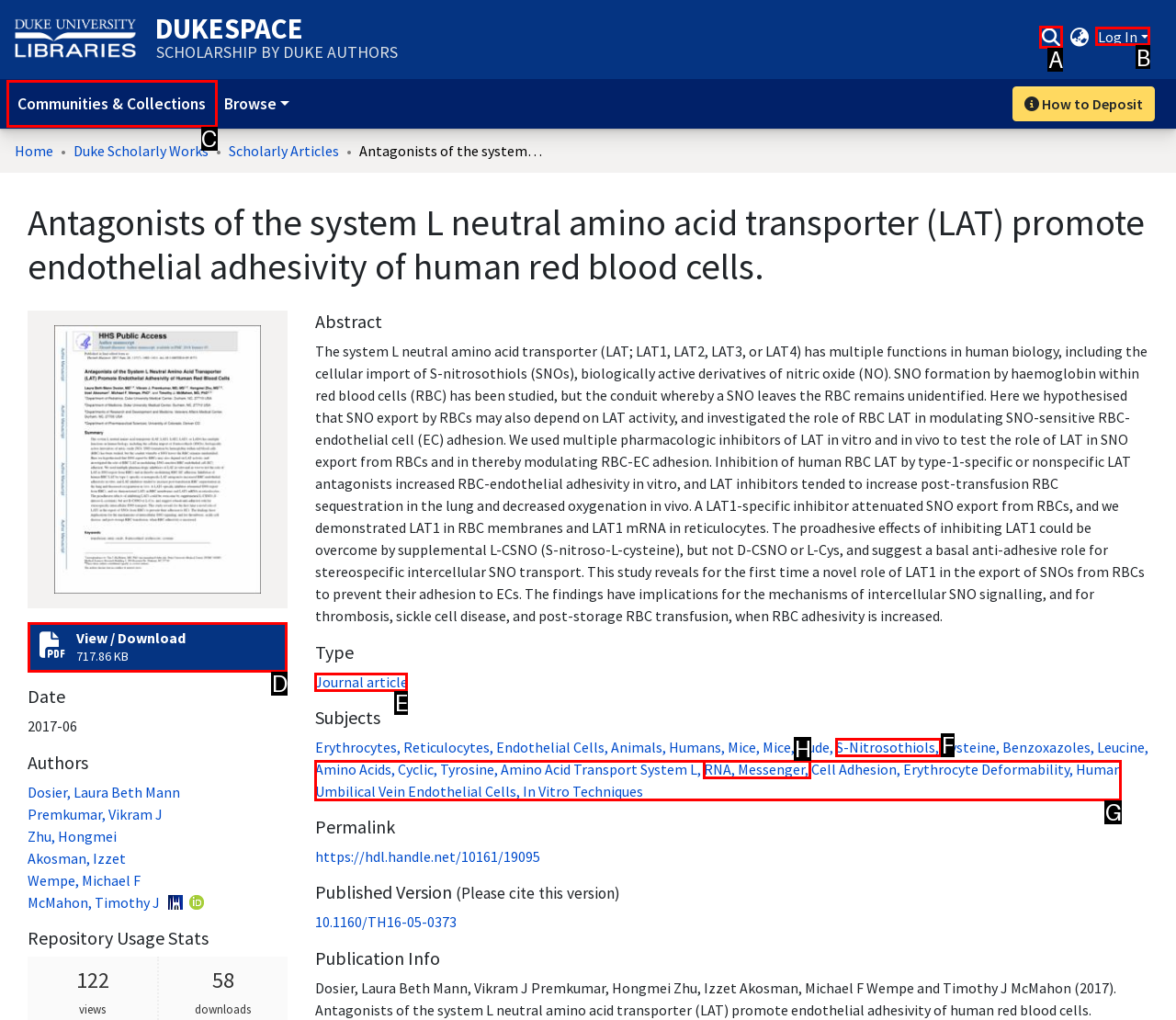Point out the UI element to be clicked for this instruction: Log in. Provide the answer as the letter of the chosen element.

B